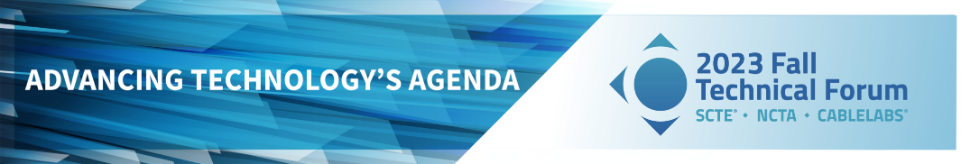What is the purpose of the image?
Based on the content of the image, thoroughly explain and answer the question.

The image's modern aesthetic and abstract graphics suggest that it is meant to represent a cutting-edge event, and the mention of the '2023 Fall Technical Forum' implies that the image is serving as a visual representation for this event, likely to be used in promotional materials or as a banner.